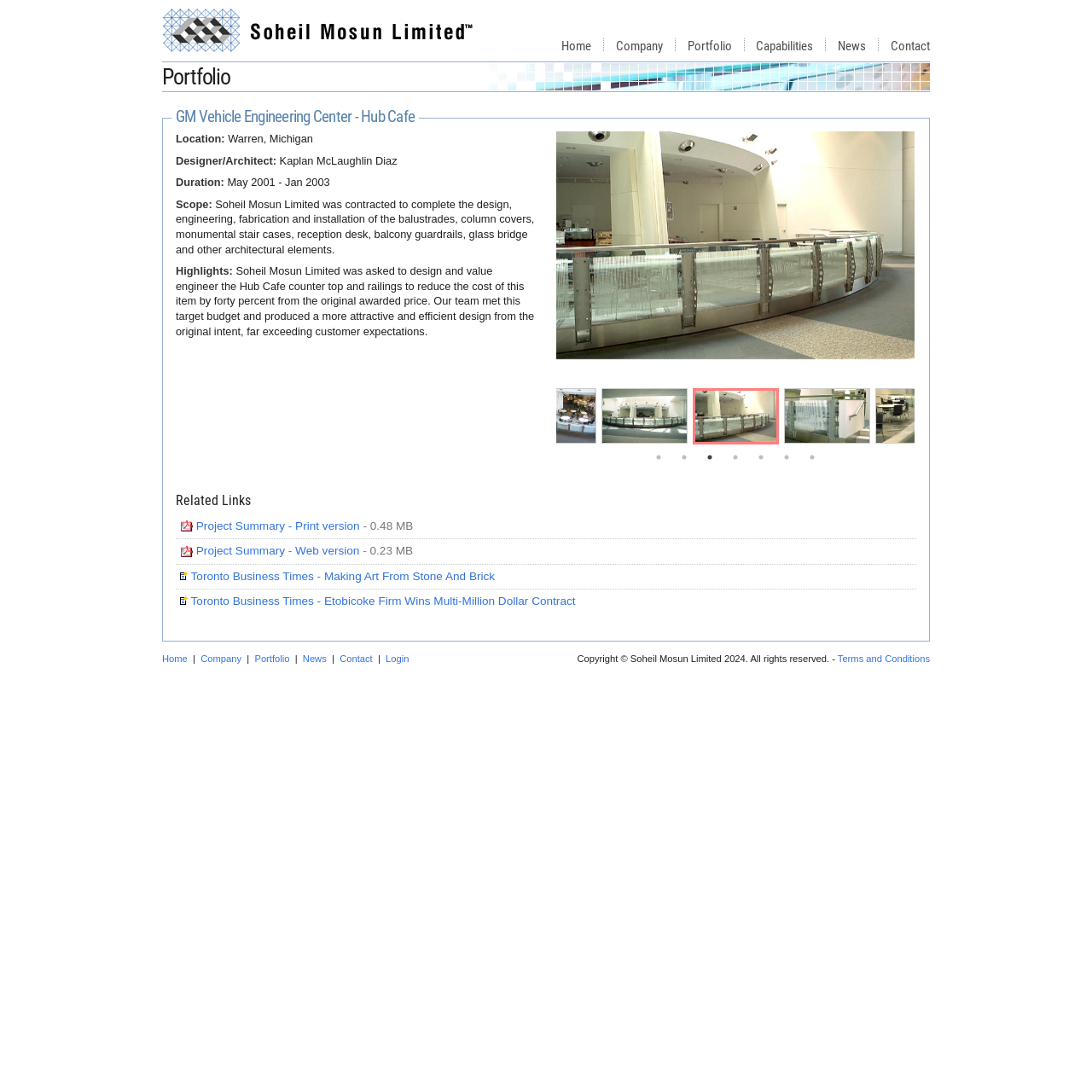Who is the designer/architect of the Hub Cafe?
Answer the question using a single word or phrase, according to the image.

Kaplan McLaughlin Diaz